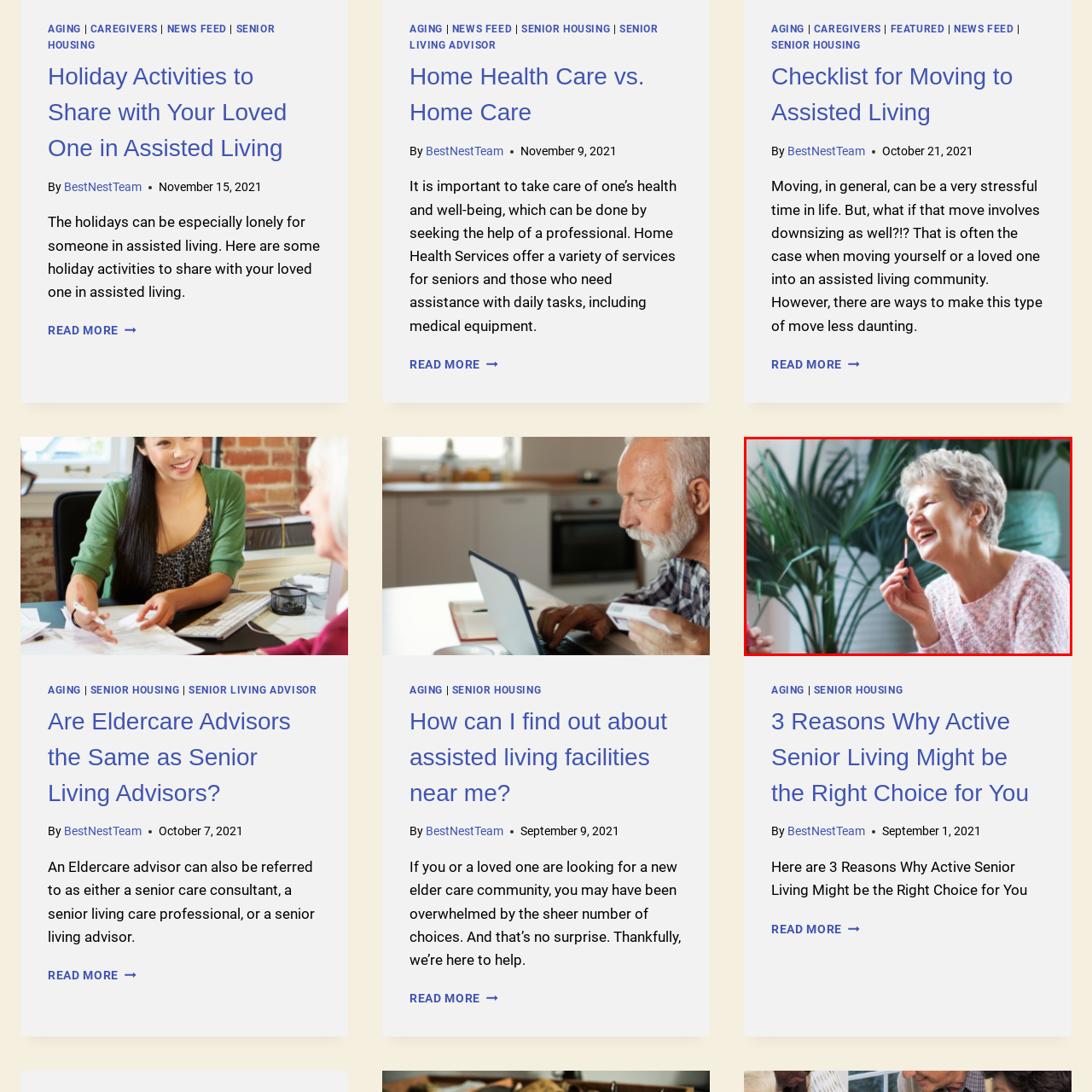Generate an in-depth caption for the image enclosed by the red boundary.

The image captures a joyful moment between two individuals in a serene setting filled with lush green plants. The focus is on a smiling elderly woman with short, curly hair, who appears to be engaged in a light-hearted conversation. She is holding a makeup brush, suggesting that they might be enjoying an activity related to beauty or self-care. Her expression exudes happiness and warmth, reflecting the importance of companionship and shared experiences, especially in a context like assisted living. The background features vibrant green leaves, adding a fresh and lively ambiance to the scene, enhancing the overall theme of connection and joy in everyday moments.